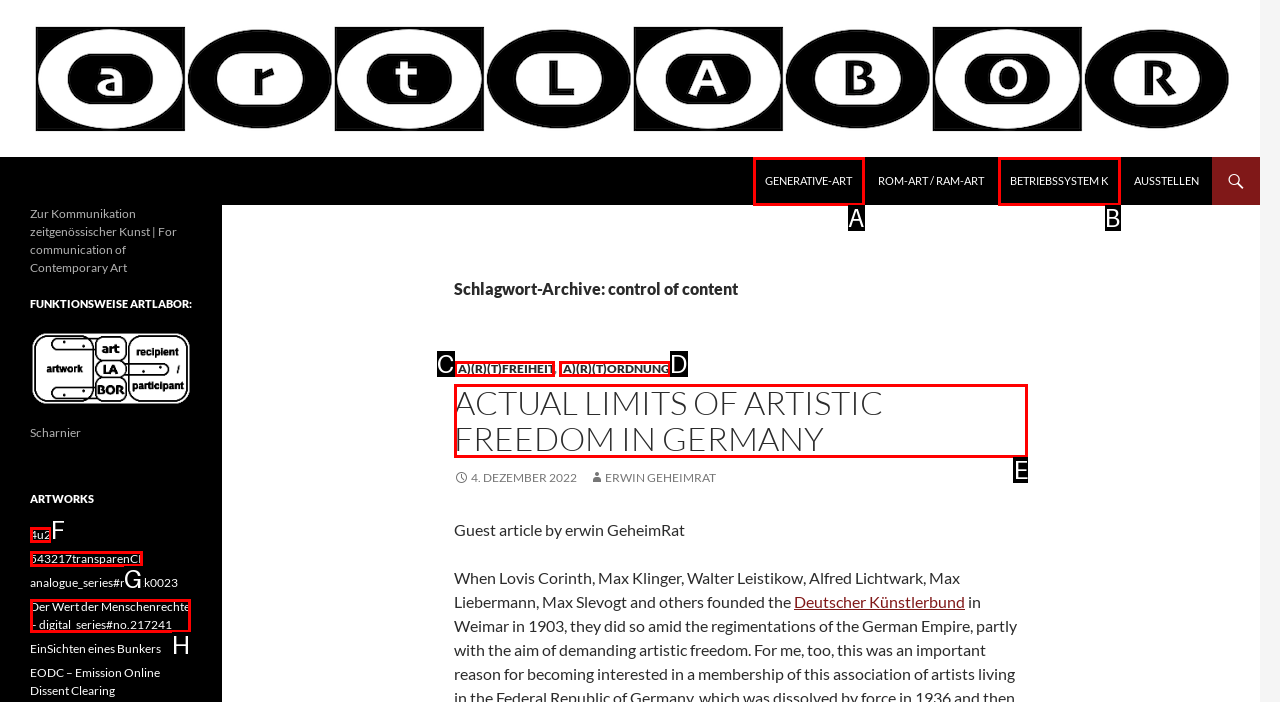Which lettered option should be clicked to perform the following task: Click on the 'Home' link
Respond with the letter of the appropriate option.

None